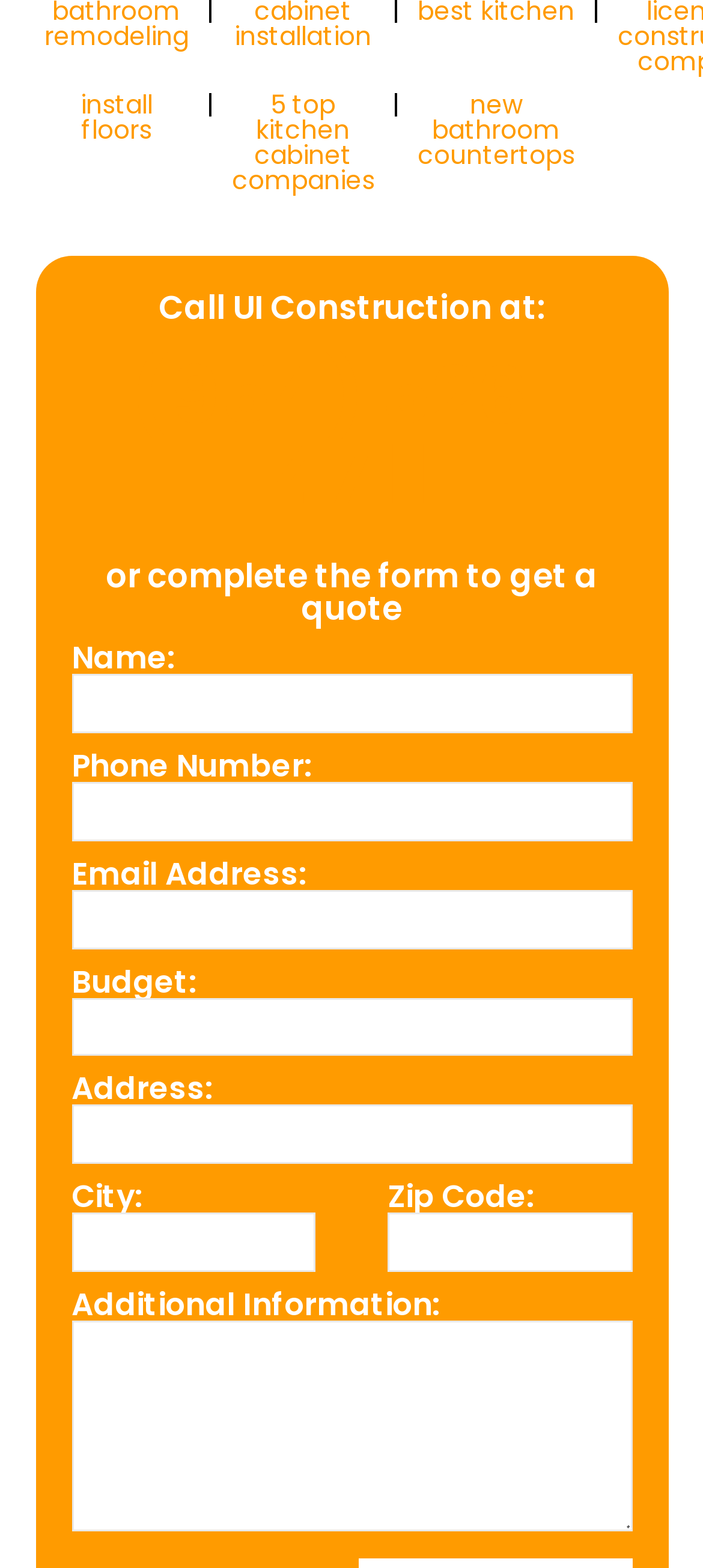Identify the bounding box coordinates of the region that needs to be clicked to carry out this instruction: "Select a budget option". Provide these coordinates as four float numbers ranging from 0 to 1, i.e., [left, top, right, bottom].

[0.101, 0.637, 0.899, 0.673]